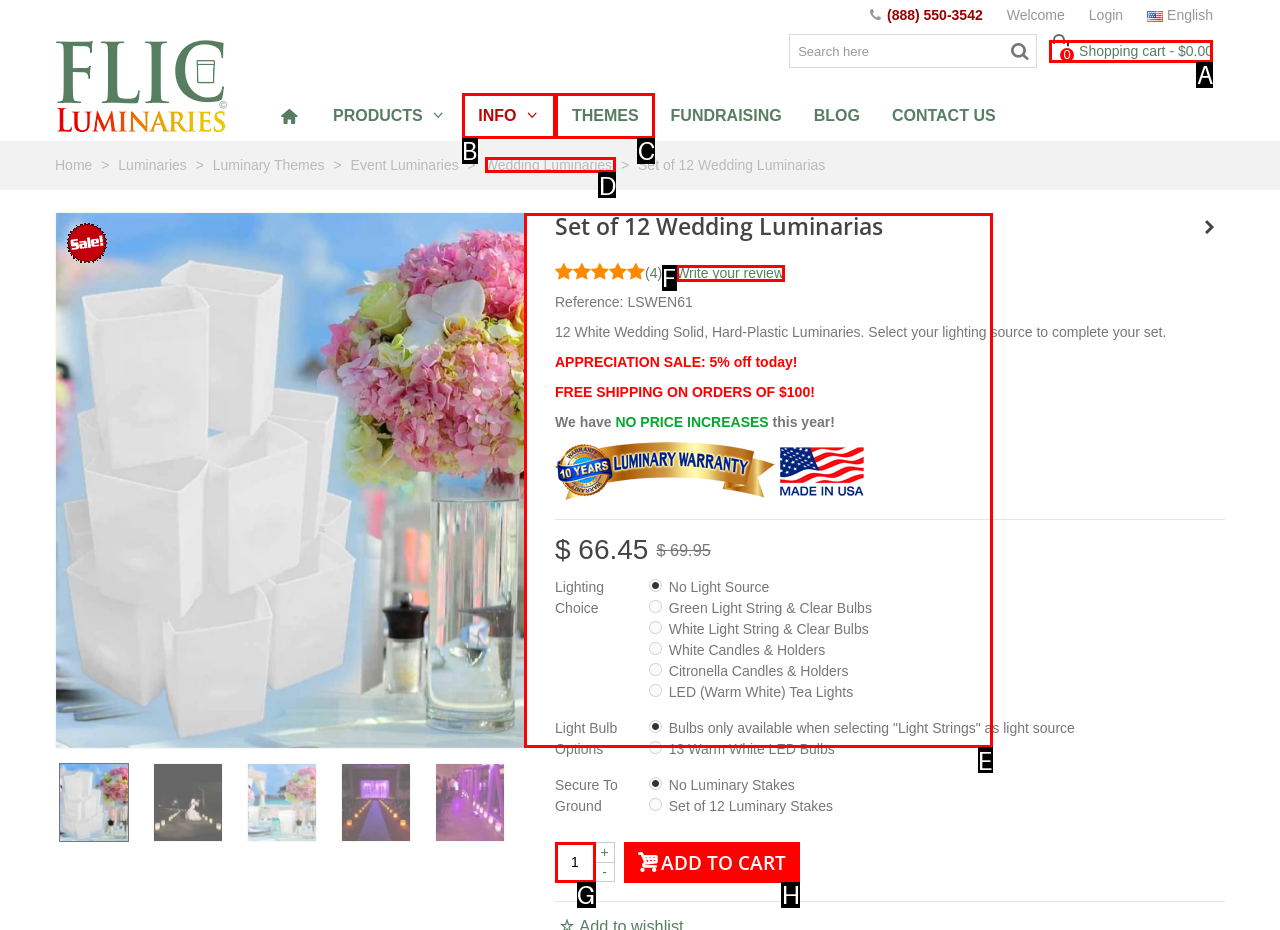Select the letter of the option that should be clicked to achieve the specified task: view wedding luminaries. Respond with just the letter.

D